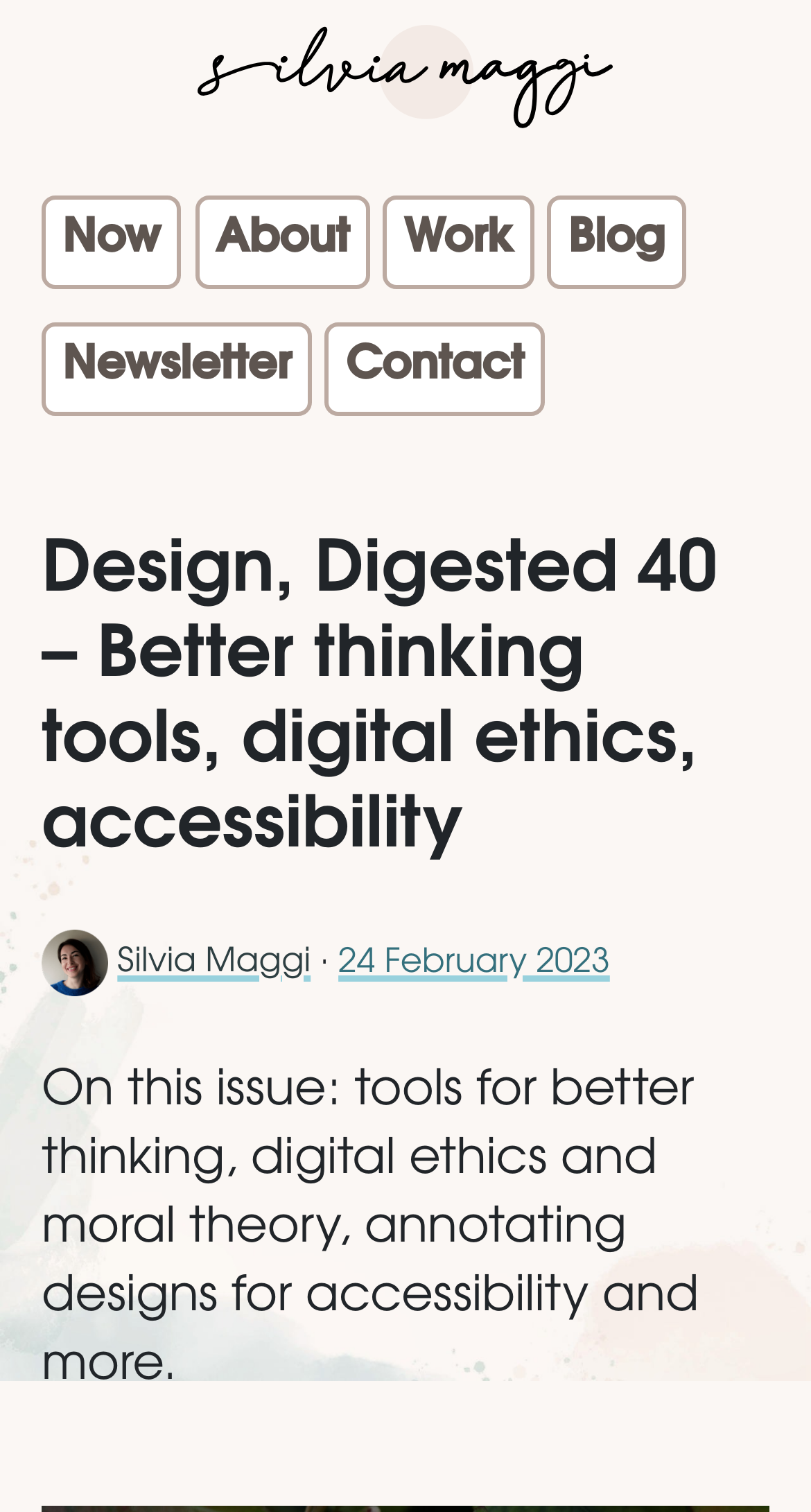What is the author's name?
Refer to the image and give a detailed answer to the question.

The author's name can be found in the top-left corner of the webpage, where it says 'Design, Digested 40 – Better thinking tools, digital ethics, accessibility - Silvia Maggi'. It is also mentioned in the image and link with the same text.